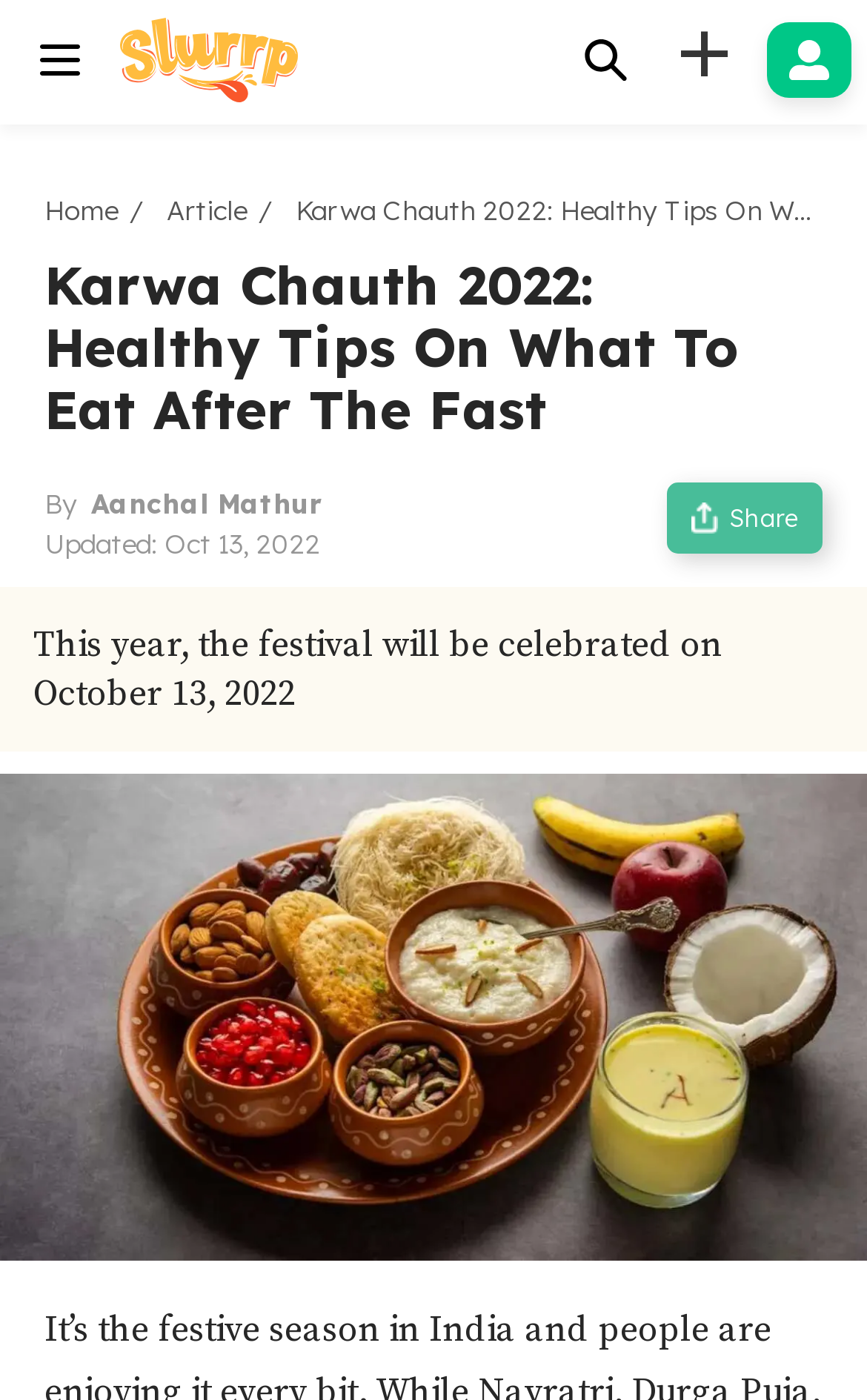Given the webpage screenshot, identify the bounding box of the UI element that matches this description: "Log in".

[0.885, 0.016, 0.982, 0.07]